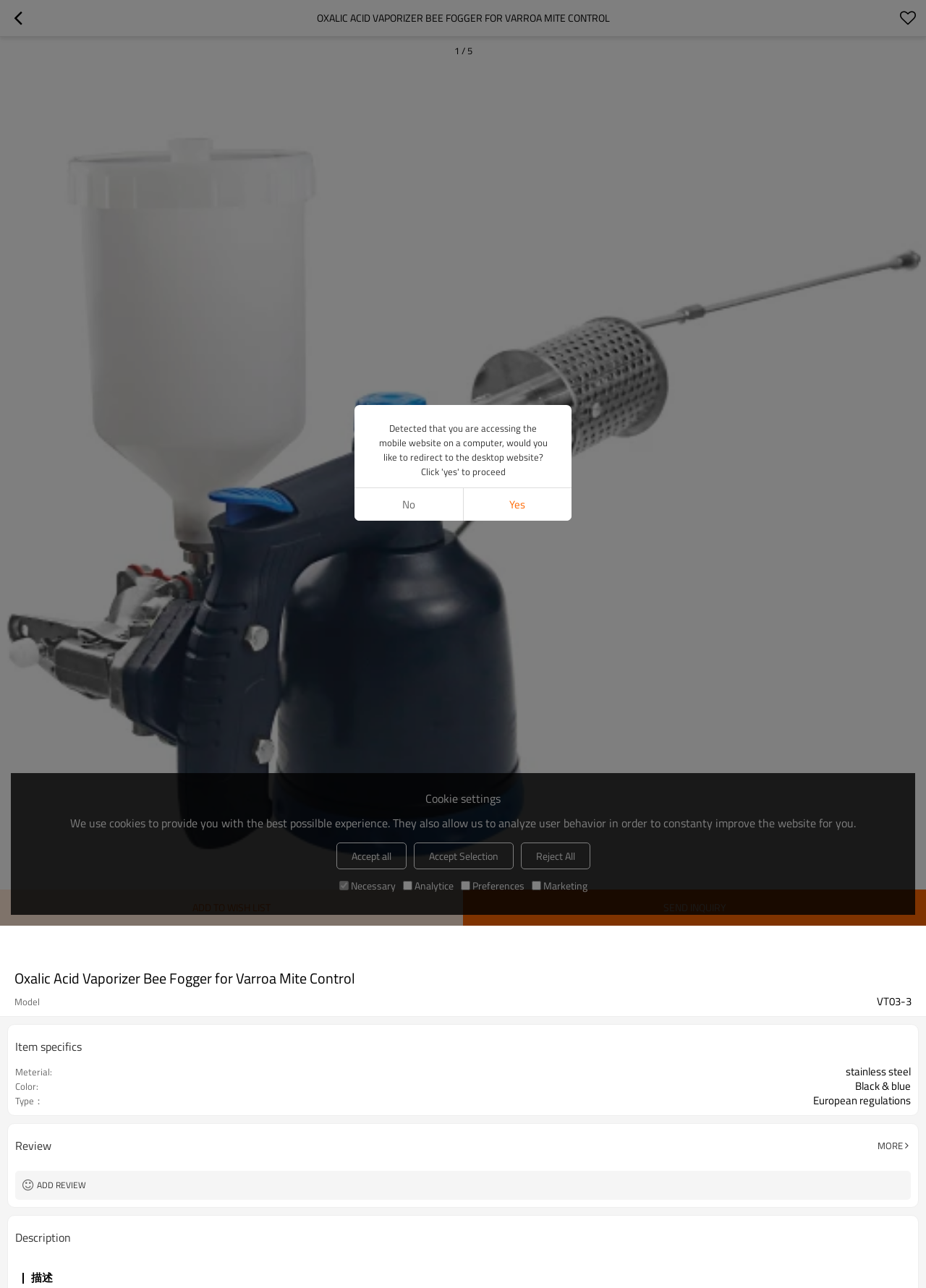Predict the bounding box for the UI component with the following description: "Add review".

[0.016, 0.909, 0.984, 0.931]